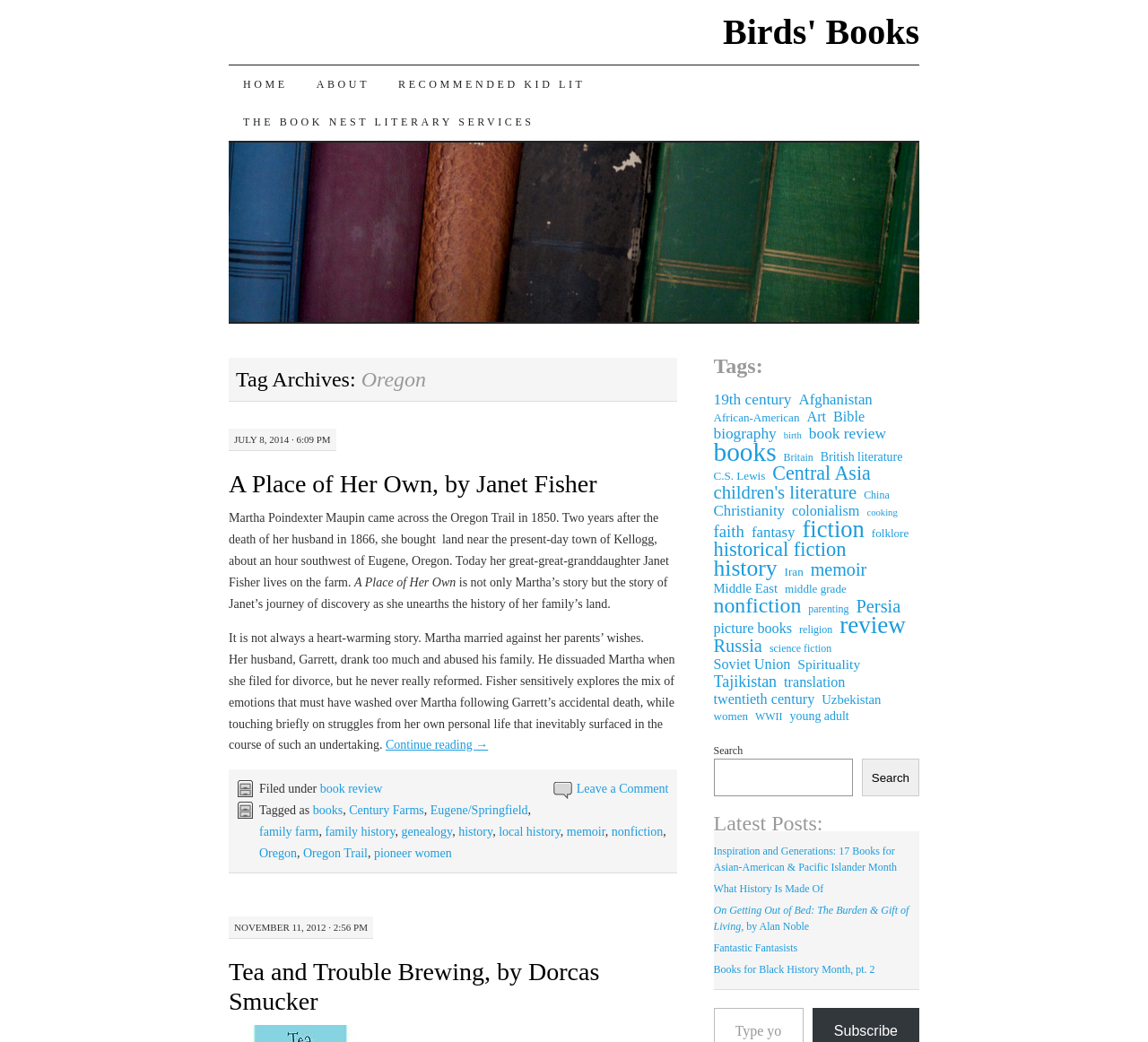Predict the bounding box coordinates of the area that should be clicked to accomplish the following instruction: "Click on the 'A Place of Her Own, by Janet Fisher' link". The bounding box coordinates should consist of four float numbers between 0 and 1, i.e., [left, top, right, bottom].

[0.199, 0.451, 0.52, 0.478]